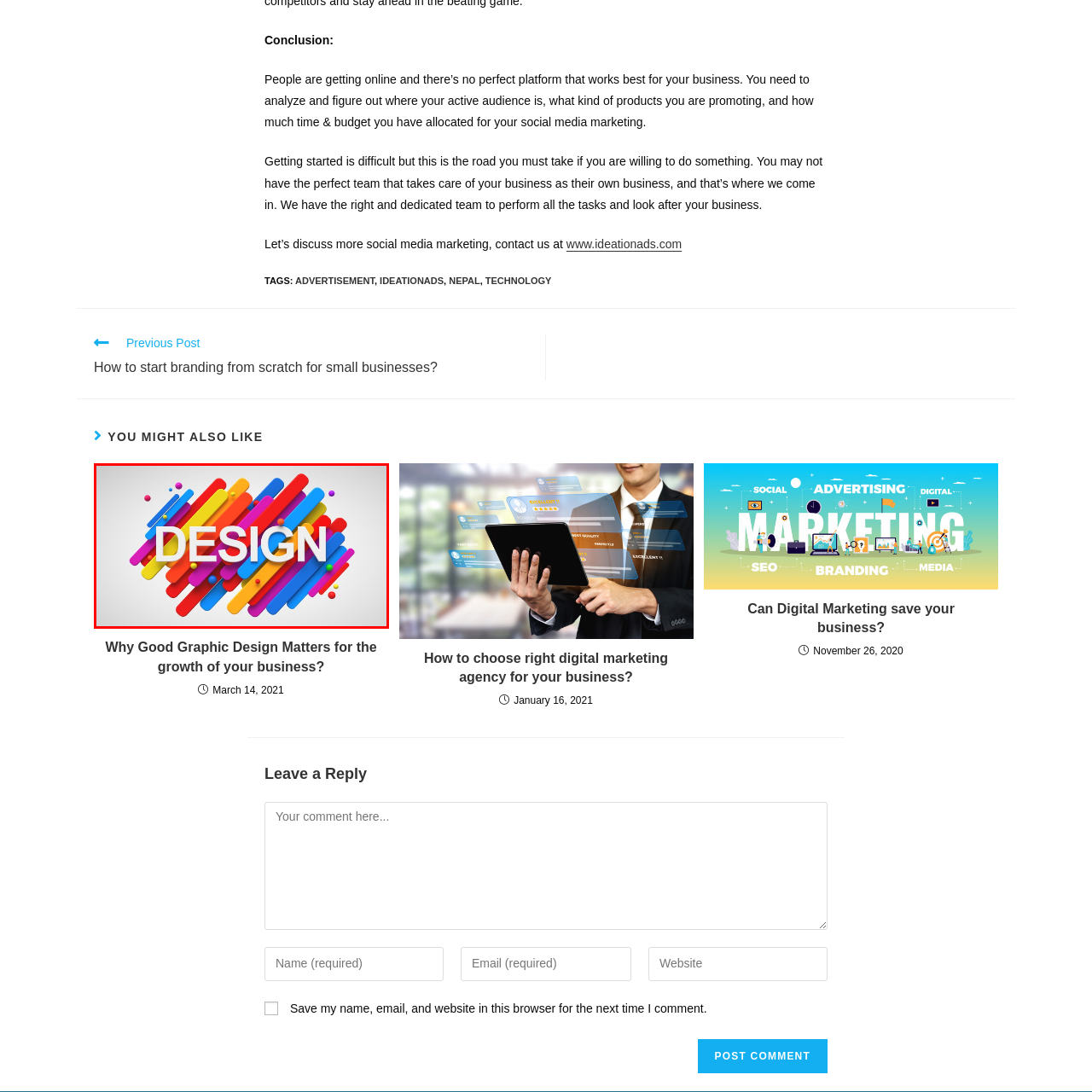Generate a detailed explanation of the image that is highlighted by the red box.

The image features the word "DESIGN" prominently displayed in bold, white letters, set against a vibrant background of colorful diagonal stripes in shades of red, blue, yellow, and purple, interspersed with small, multicolored circles. This dynamic visual representation emphasizes the creativity and energy associated with graphic design, making it highly appealing and eye-catching. The overall composition conveys a sense of modernity and innovation, aligning with themes of creativity and artistic exploration often discussed in the context of effective graphic design for marketing and branding.